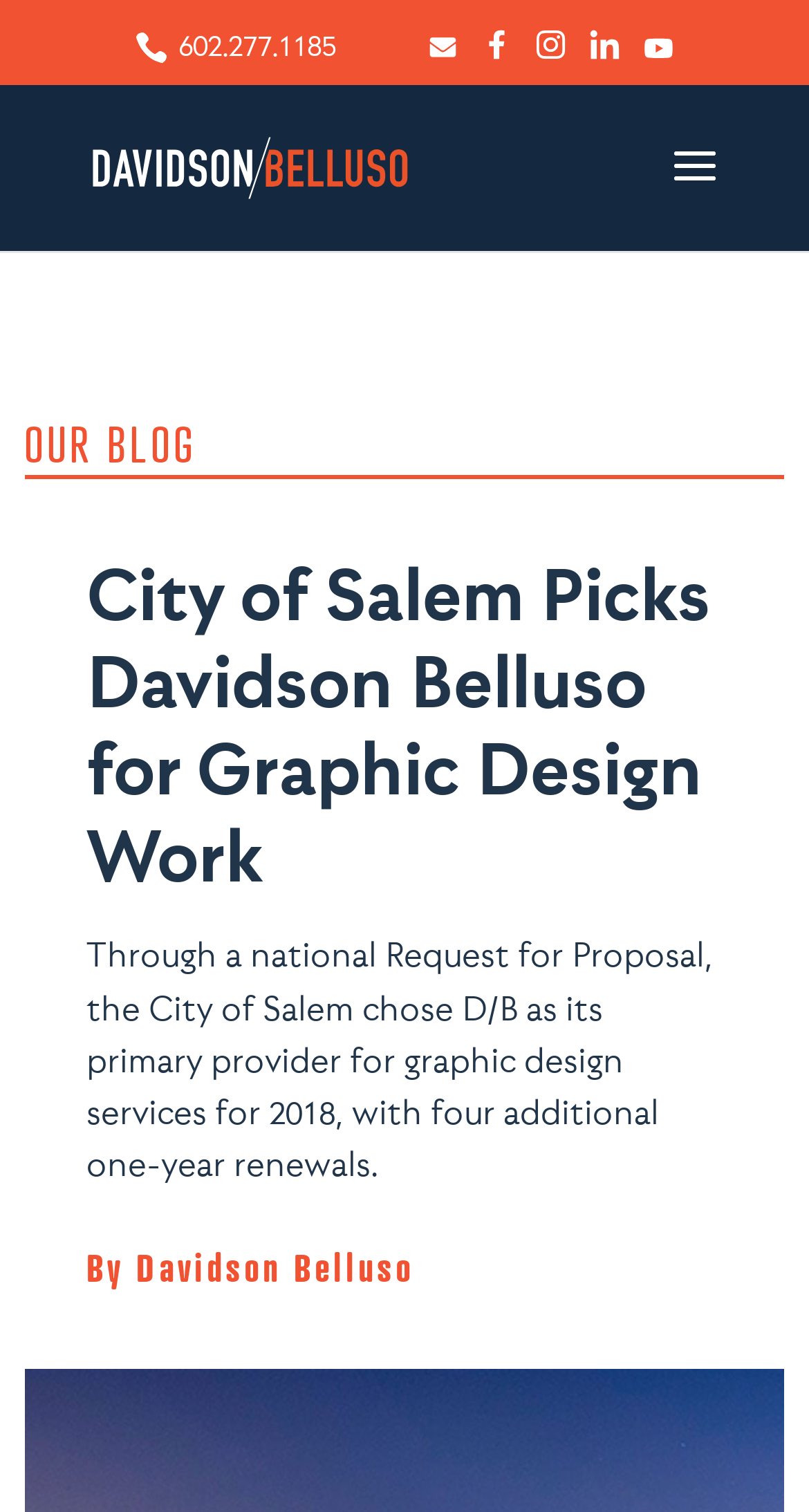Summarize the webpage in an elaborate manner.

The webpage is about Davidson Belluso, a Phoenix-based advertising agency, and its achievement of being chosen by the City of Salem as its primary provider for graphic design services for 2018. 

At the top, there are five social media icons, including email, Facebook, Instagram, LinkedIn, and YouTube, aligned horizontally and positioned near the top of the page. 

Below the social media icons, there is a link to Davidson Belluso's website, accompanied by the agency's logo. 

On the left side, there is a section labeled "OUR BLOG". 

The main content of the webpage is a news article with a heading that announces the City of Salem's selection of Davidson Belluso for graphic design work. The article is followed by a brief description of the achievement, stating that the agency was chosen through a national Request for Proposal and will provide services for 2018 with four additional one-year renewals. The article is attributed to Davidson Belluso.